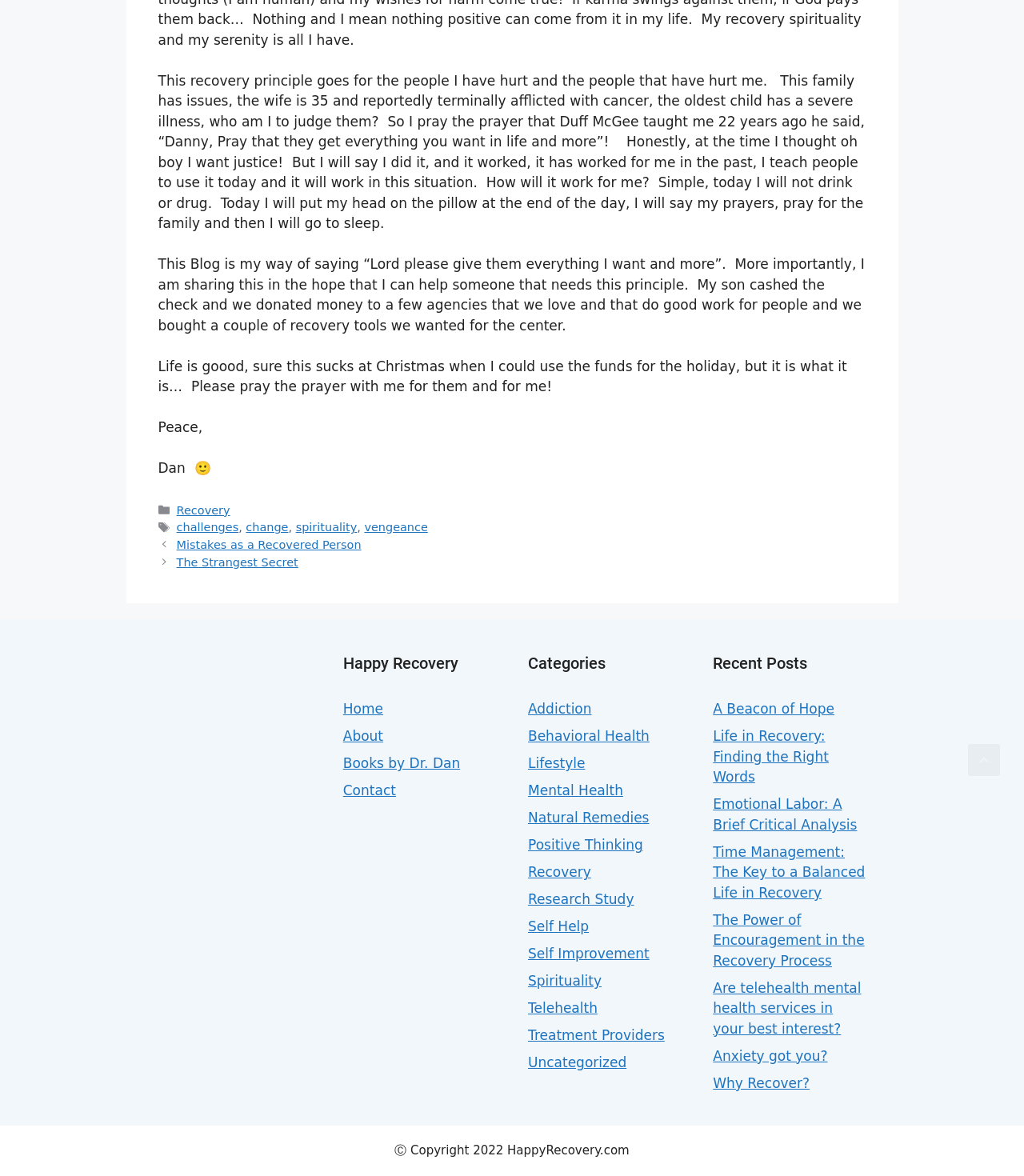Based on the image, please respond to the question with as much detail as possible:
What is the purpose of the blog?

The blog post mentions that the author is sharing a recovery principle in the hope that it can help someone who needs it, indicating that the purpose of the blog is to help others.